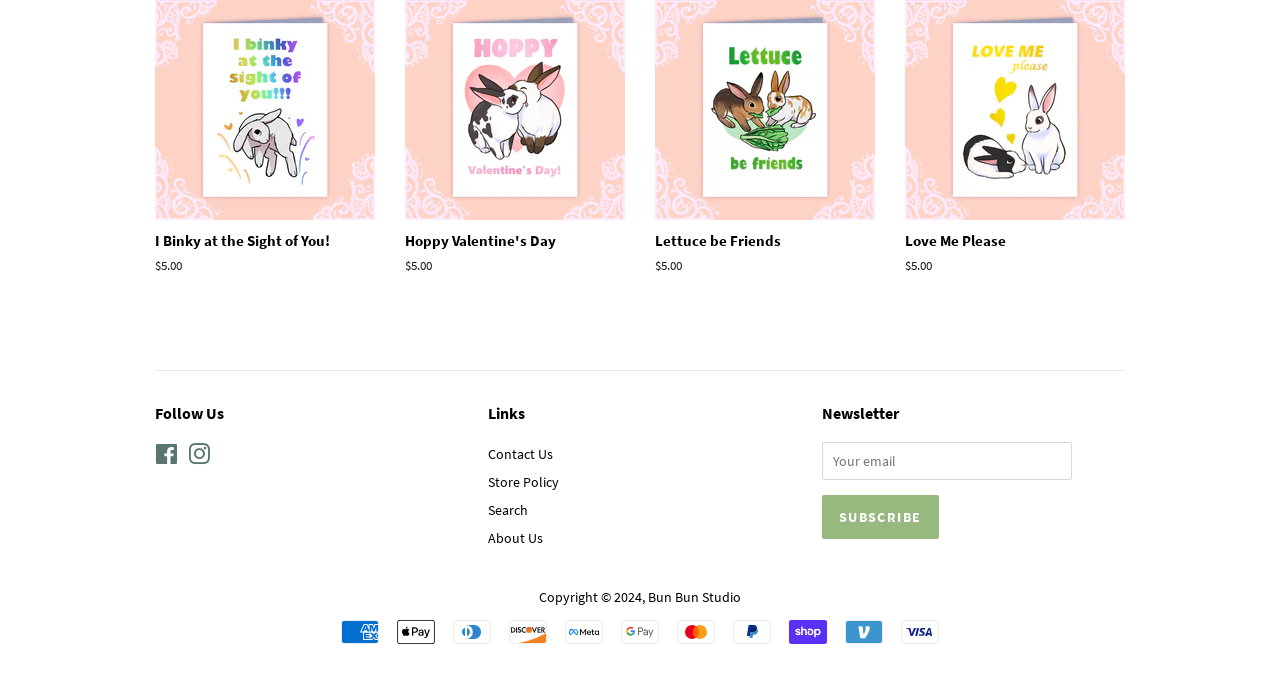Identify the bounding box coordinates of the element to click to follow this instruction: 'Contact us'. Ensure the coordinates are four float values between 0 and 1, provided as [left, top, right, bottom].

[0.382, 0.655, 0.432, 0.682]